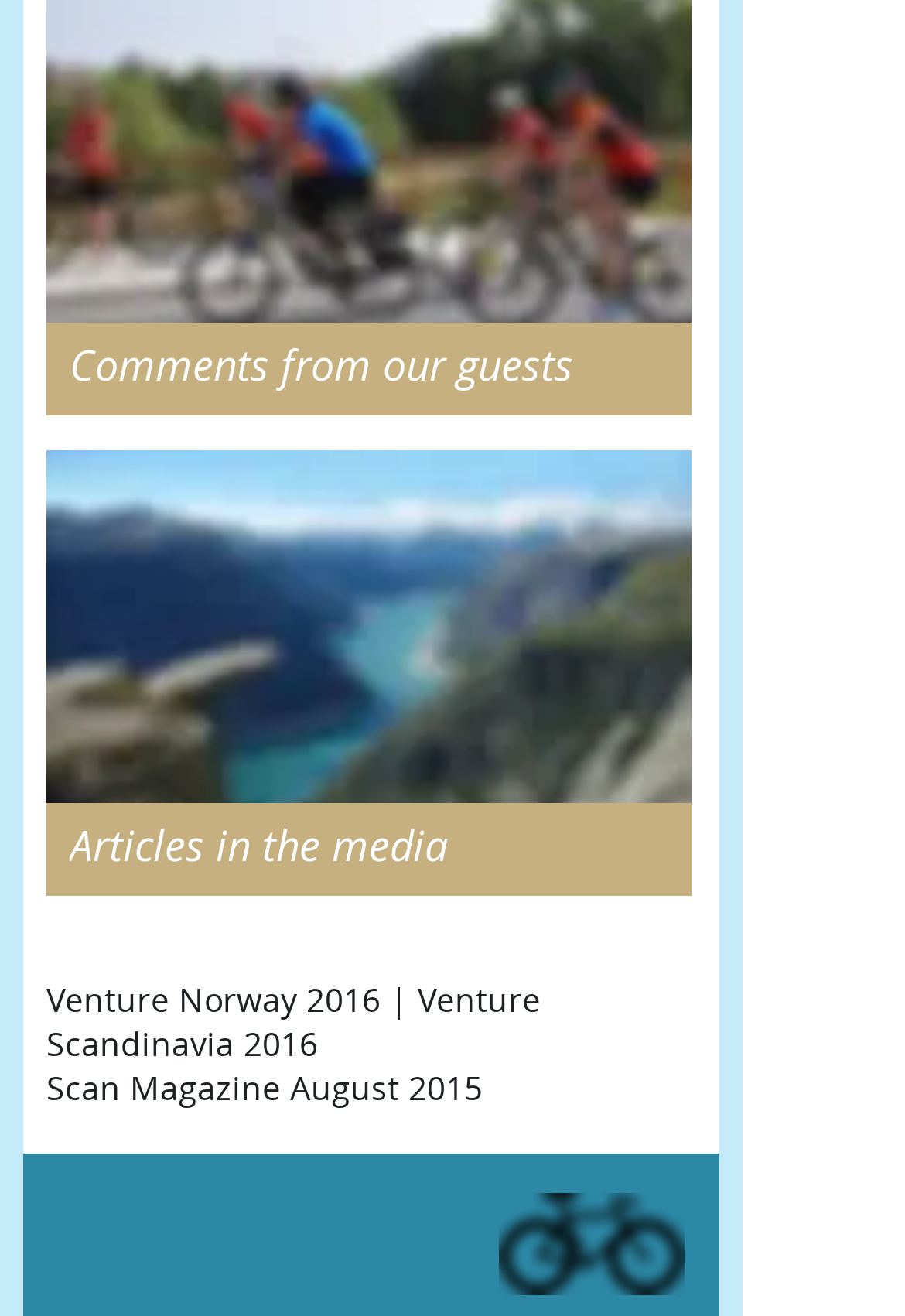What is the name of the button with a popup menu?
Using the image provided, answer with just one word or phrase.

Articles in the media